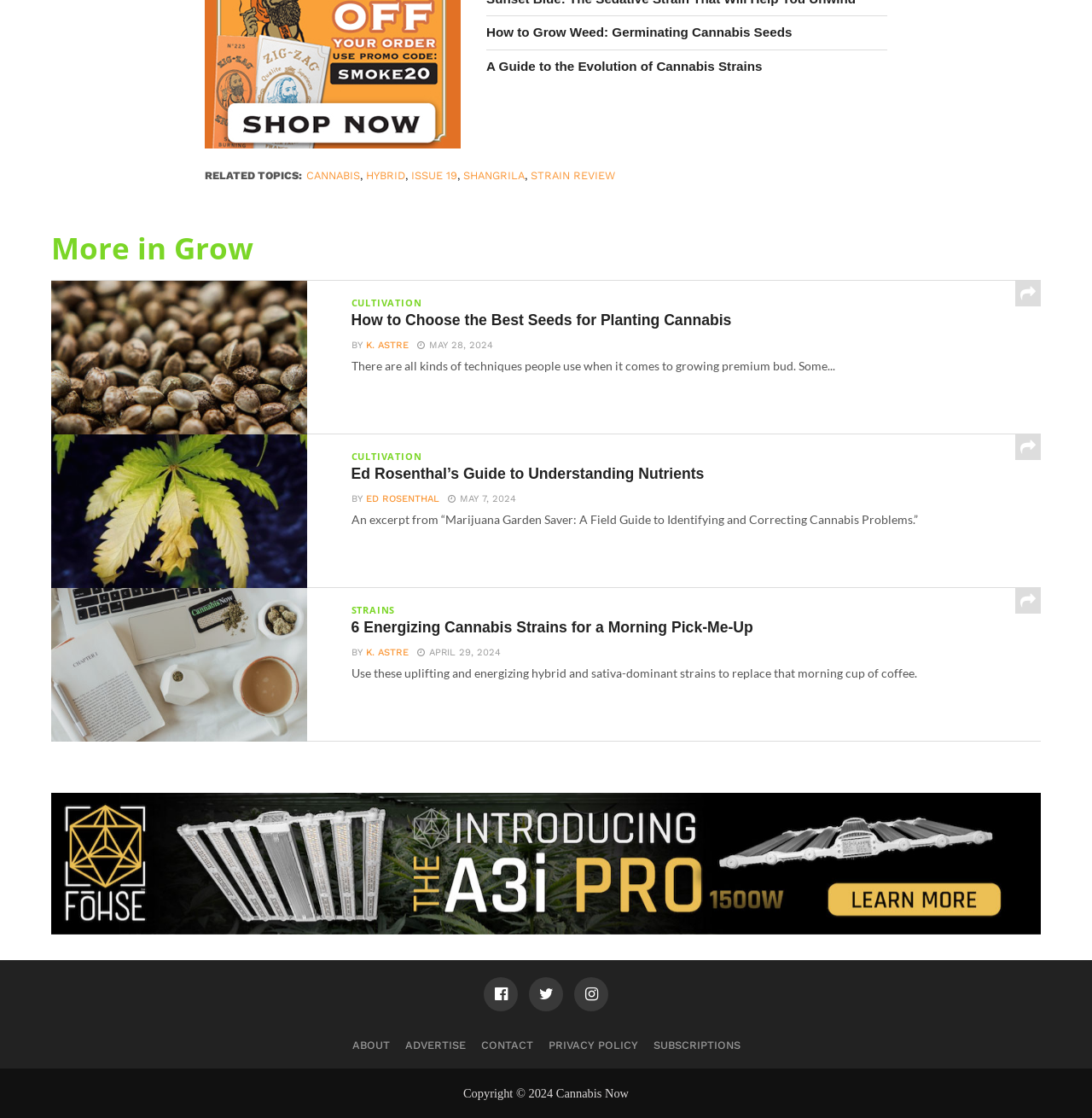Please provide a brief answer to the question using only one word or phrase: 
What is the category of the article 'A Guide to the Evolution of Cannabis Strains'?

STRAINS